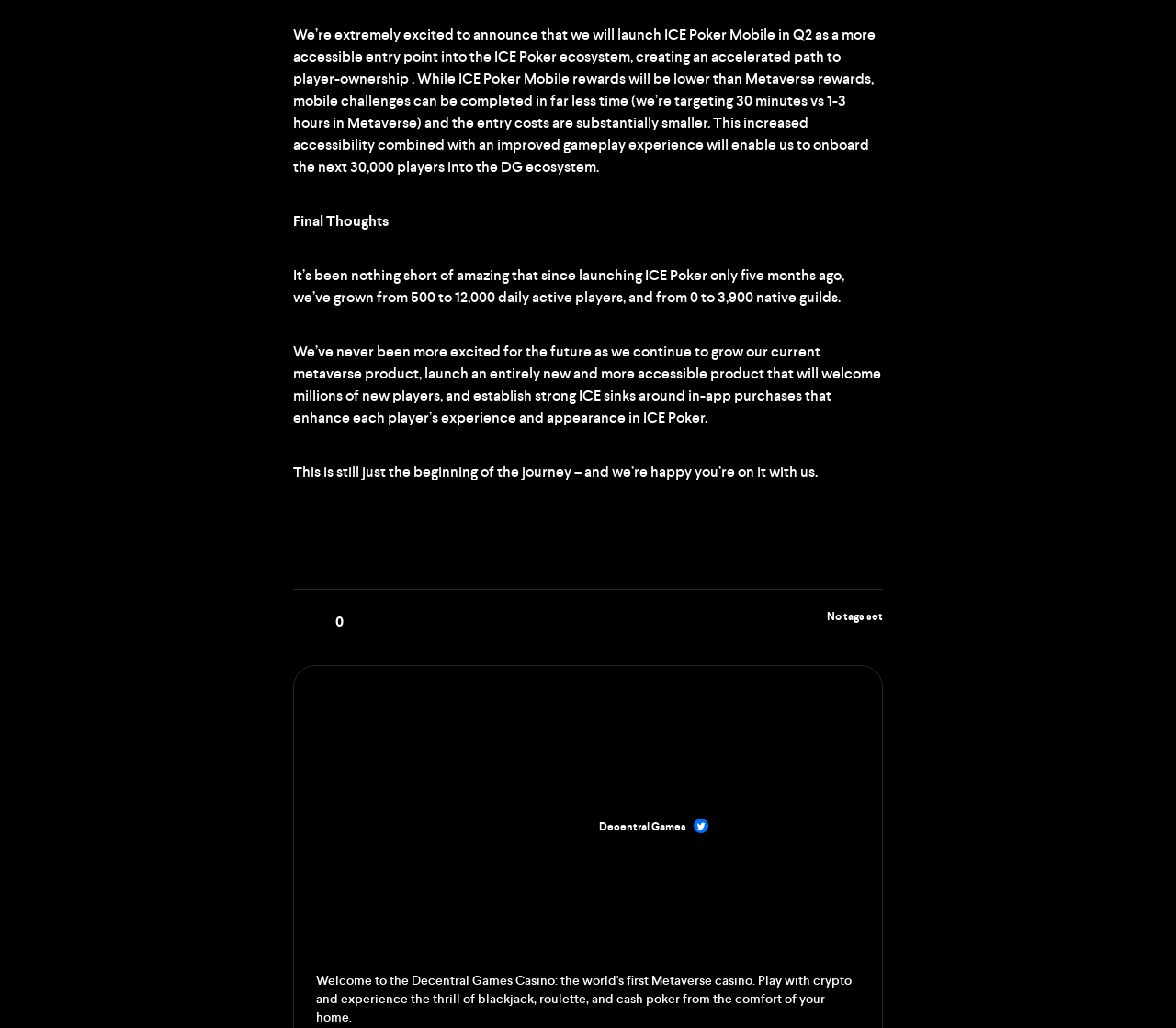Answer briefly with one word or phrase:
How many daily active players did ICE Poker have five months ago?

500